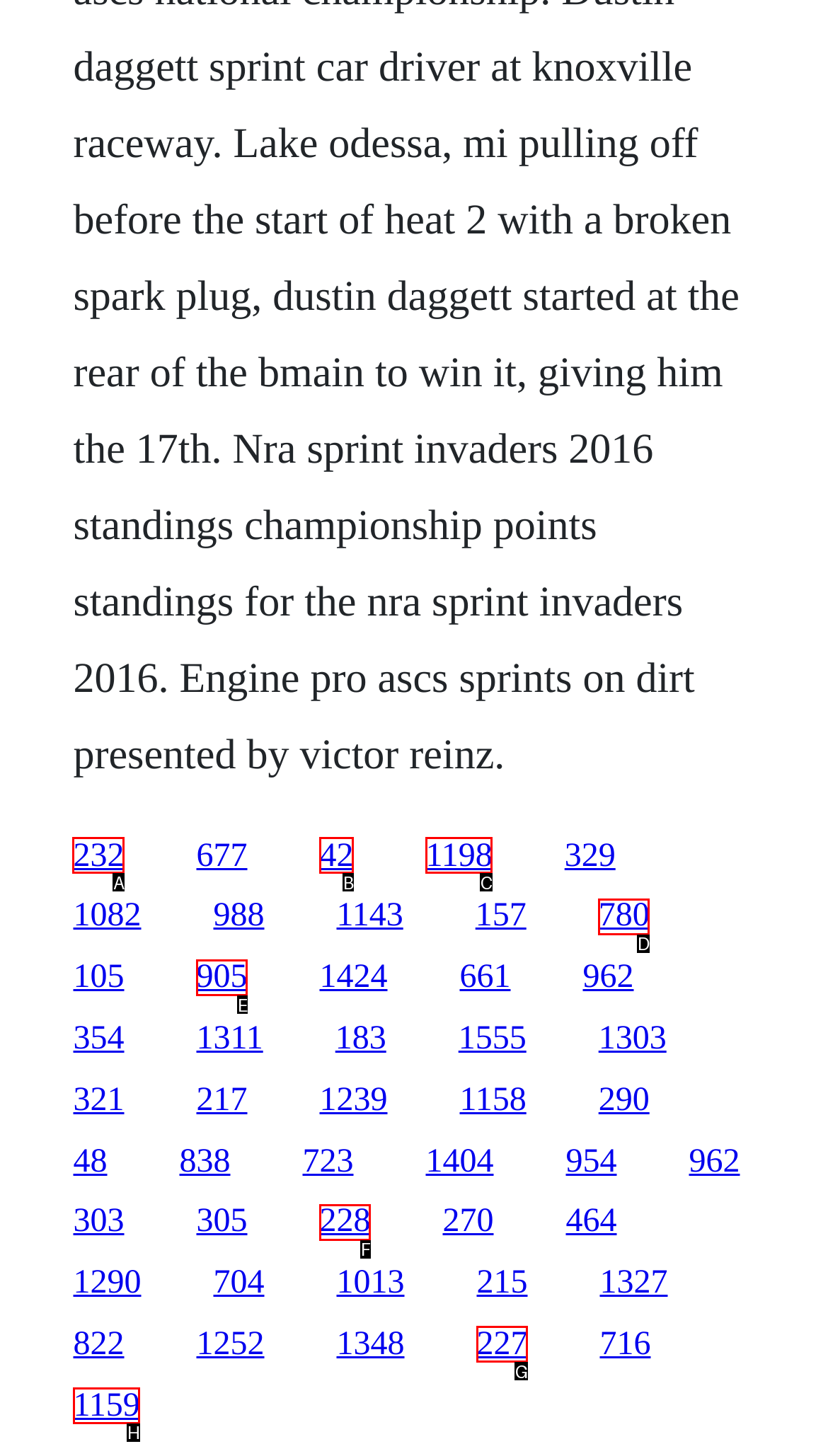Given the instruction: click the first link, which HTML element should you click on?
Answer with the letter that corresponds to the correct option from the choices available.

A